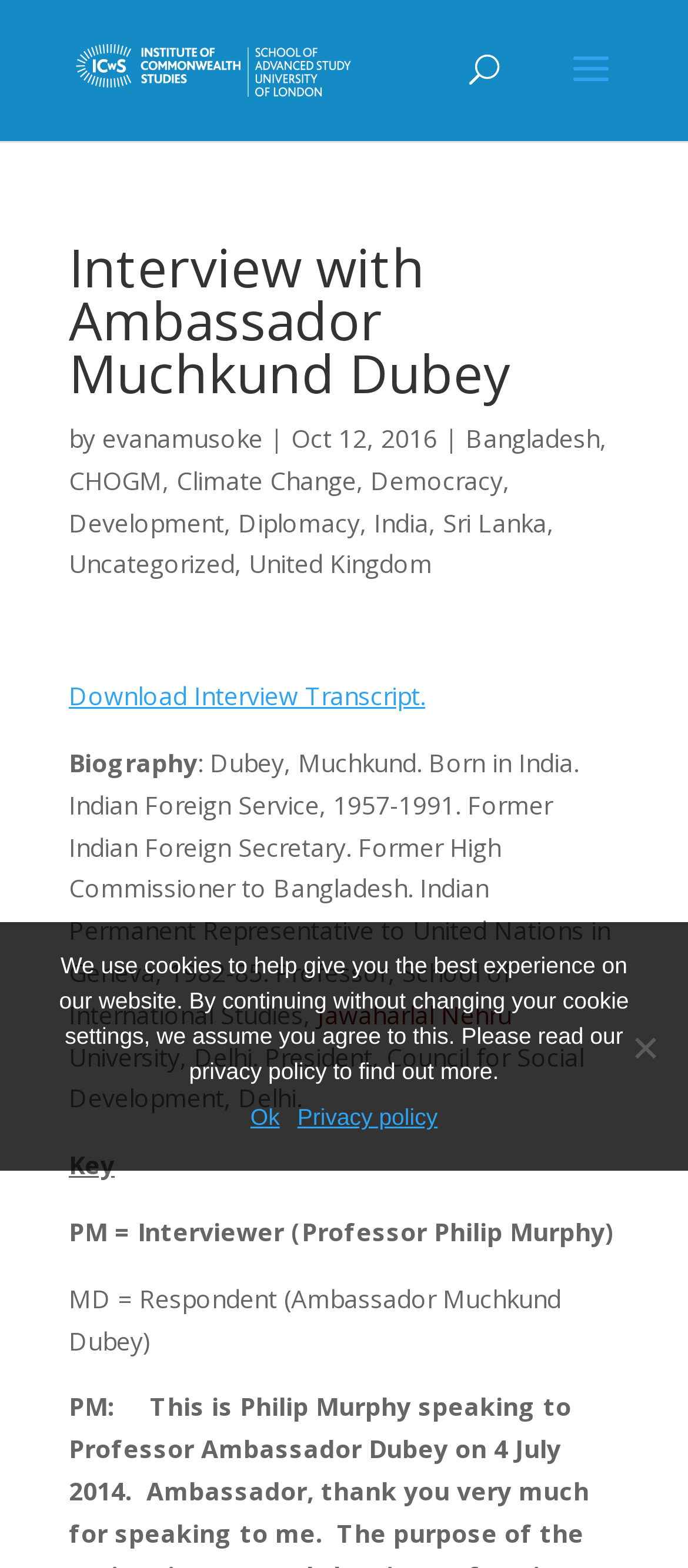Please find the bounding box coordinates for the clickable element needed to perform this instruction: "Click the link to Commonwealth Oral History Project".

[0.11, 0.032, 0.51, 0.054]